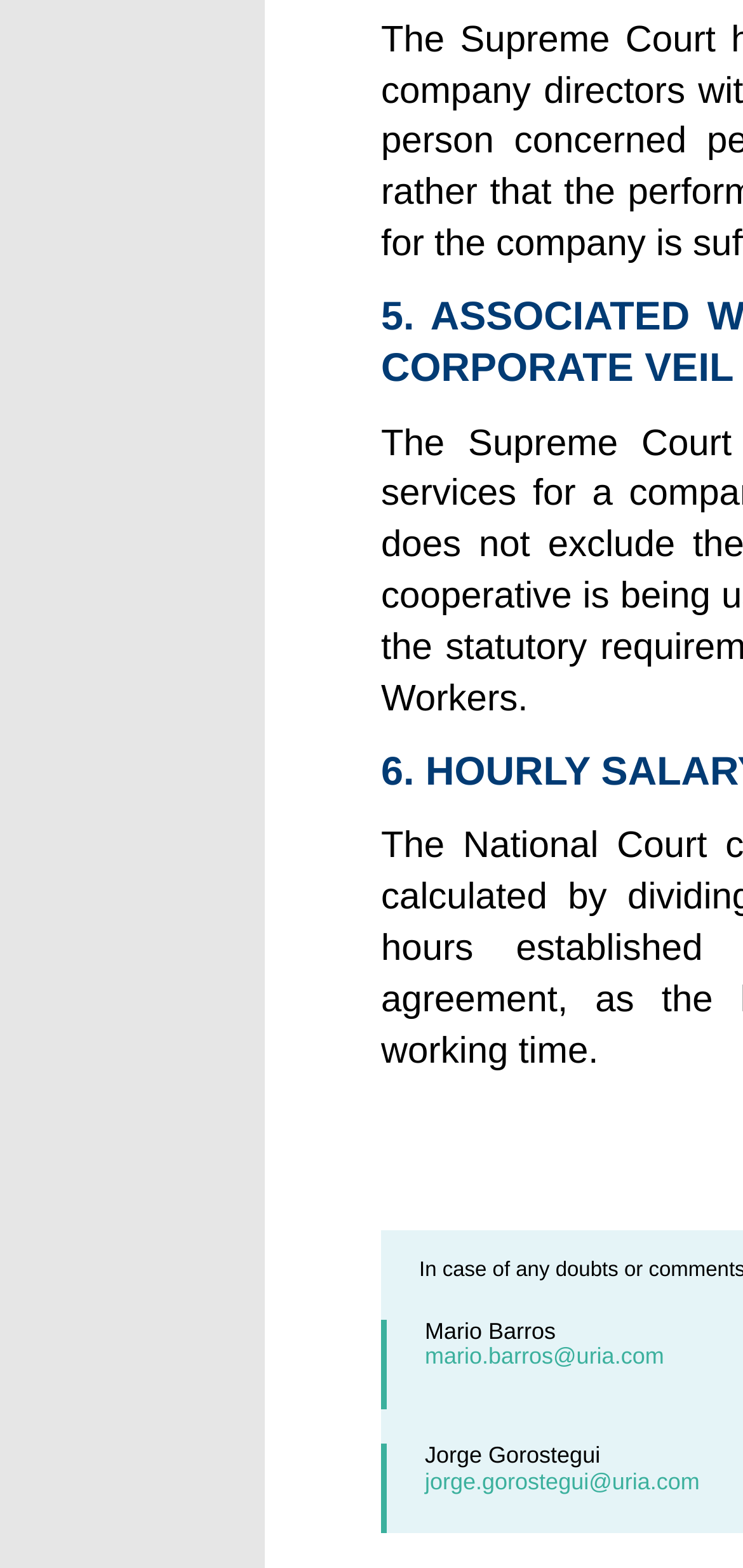Are the email addresses in alphabetical order?
Please respond to the question thoroughly and include all relevant details.

By comparing the email addresses, I found that 'jorge.gorostegui@uria.com' comes after 'mario.barros@uria.com' in alphabetical order. Therefore, the email addresses are listed in alphabetical order.